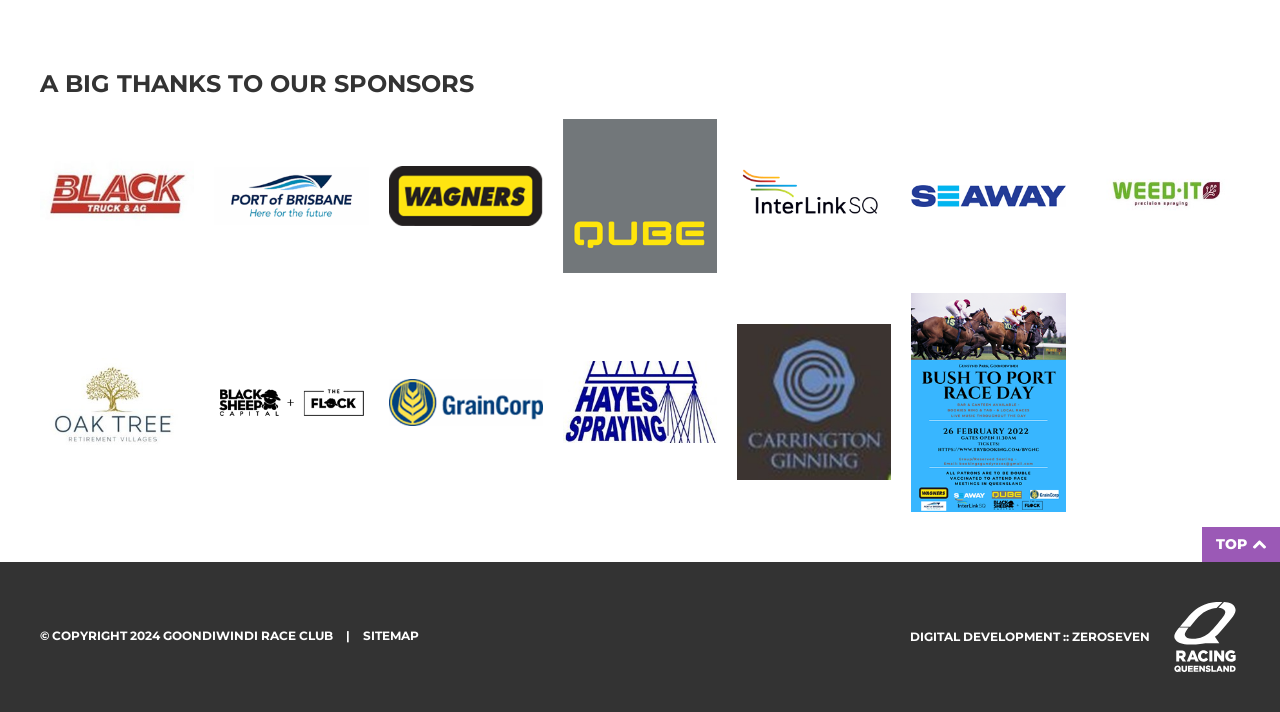Using details from the image, please answer the following question comprehensively:
How many links are there at the bottom?

I counted the number of link elements at the bottom of the webpage, which are 3 in total, including 'Visit racingqueensland.com.au', 'DIGITAL DEVELOPMENT :: ZEROSEVEN', and 'SITEMAP'.